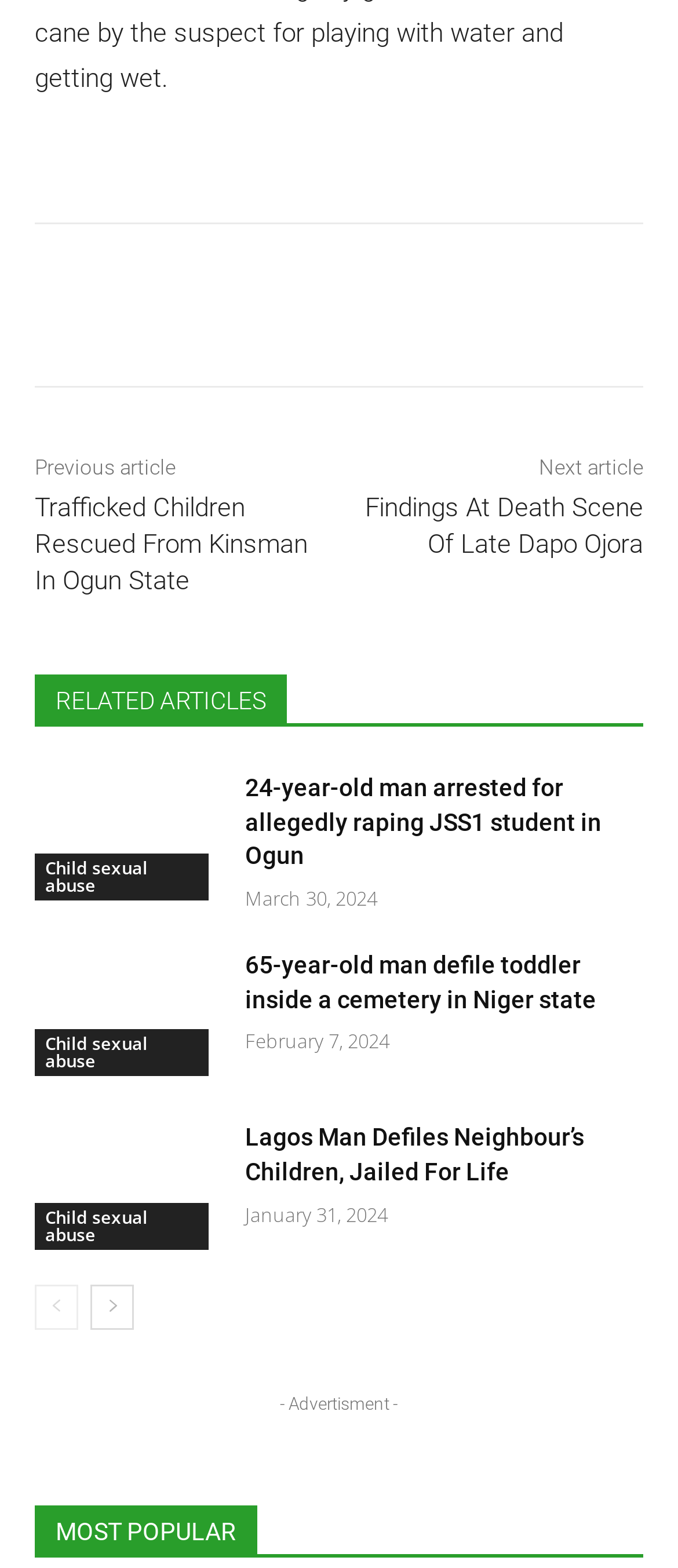Identify and provide the bounding box for the element described by: "aria-label="next-page"".

[0.133, 0.819, 0.197, 0.848]